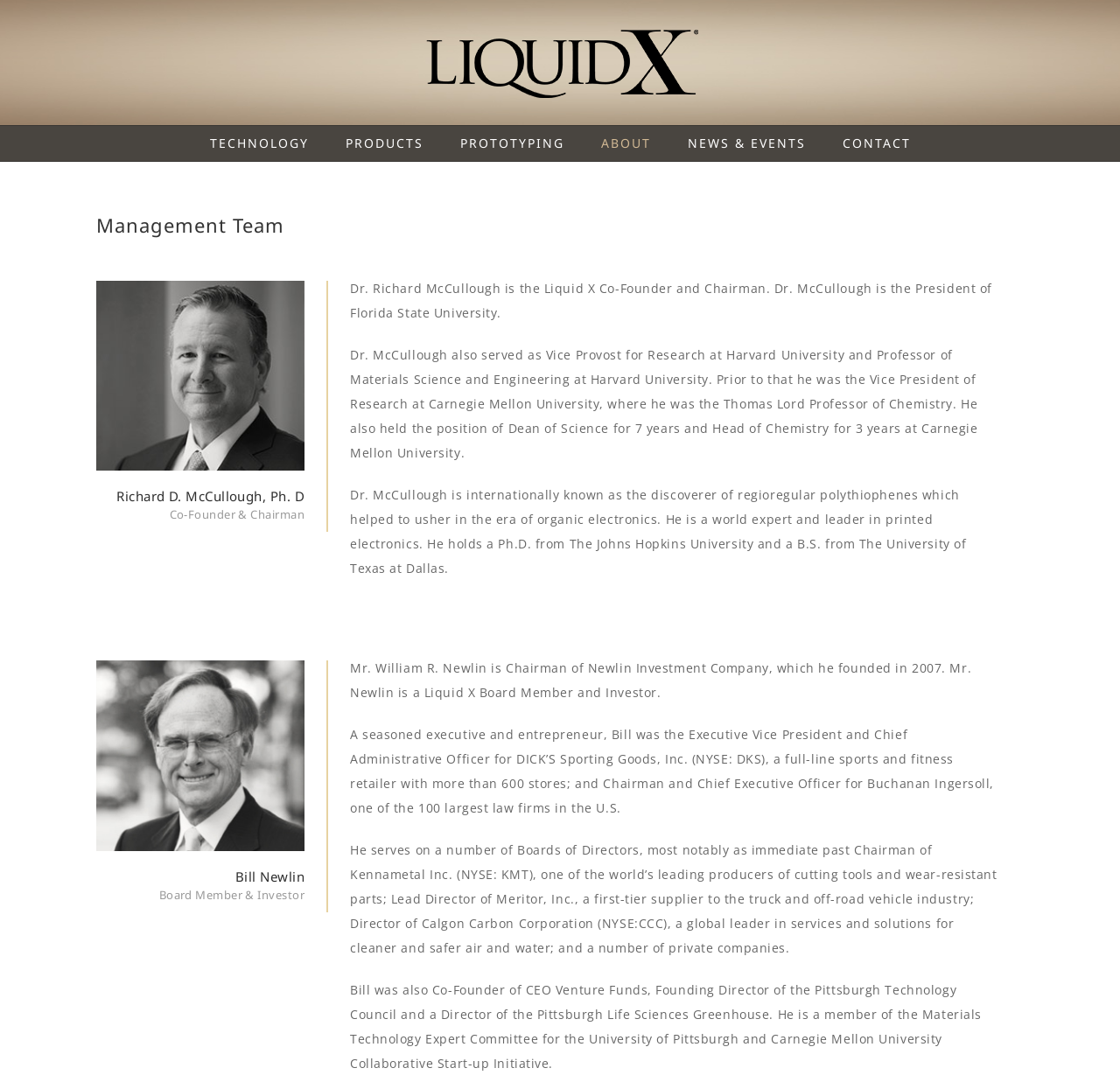Create a detailed summary of the webpage's content and design.

The webpage is about the management team of Liquid X, a company in the functional ink field. At the top left corner, there is a Liquid X logo, which is an image. Below the logo, there is a main menu navigation bar with links to different sections of the website, including TECHNOLOGY, PRODUCTS, PROTOTYPING, ABOUT, NEWS & EVENTS, and CONTACT.

The main content of the webpage is divided into two sections, each describing a member of the management team. The first section is about Richard McCullough, Co-Founder and Chairman of Liquid X. His name and title are displayed in a heading, and below that, there is an image of him. To the right of the image, his title "Co-Founder & Chairman" is displayed. Below the image, there are three paragraphs of text describing his background, including his education, work experience, and achievements.

The second section is about Bill Newlin, a Board Member and Investor of Liquid X. Similar to the first section, his name and title are displayed in a heading, and below that, there is an image of him. To the right of the image, his title "Board Member & Investor" is displayed. Below the image, there are four paragraphs of text describing his background, including his work experience, achievements, and other roles he holds.